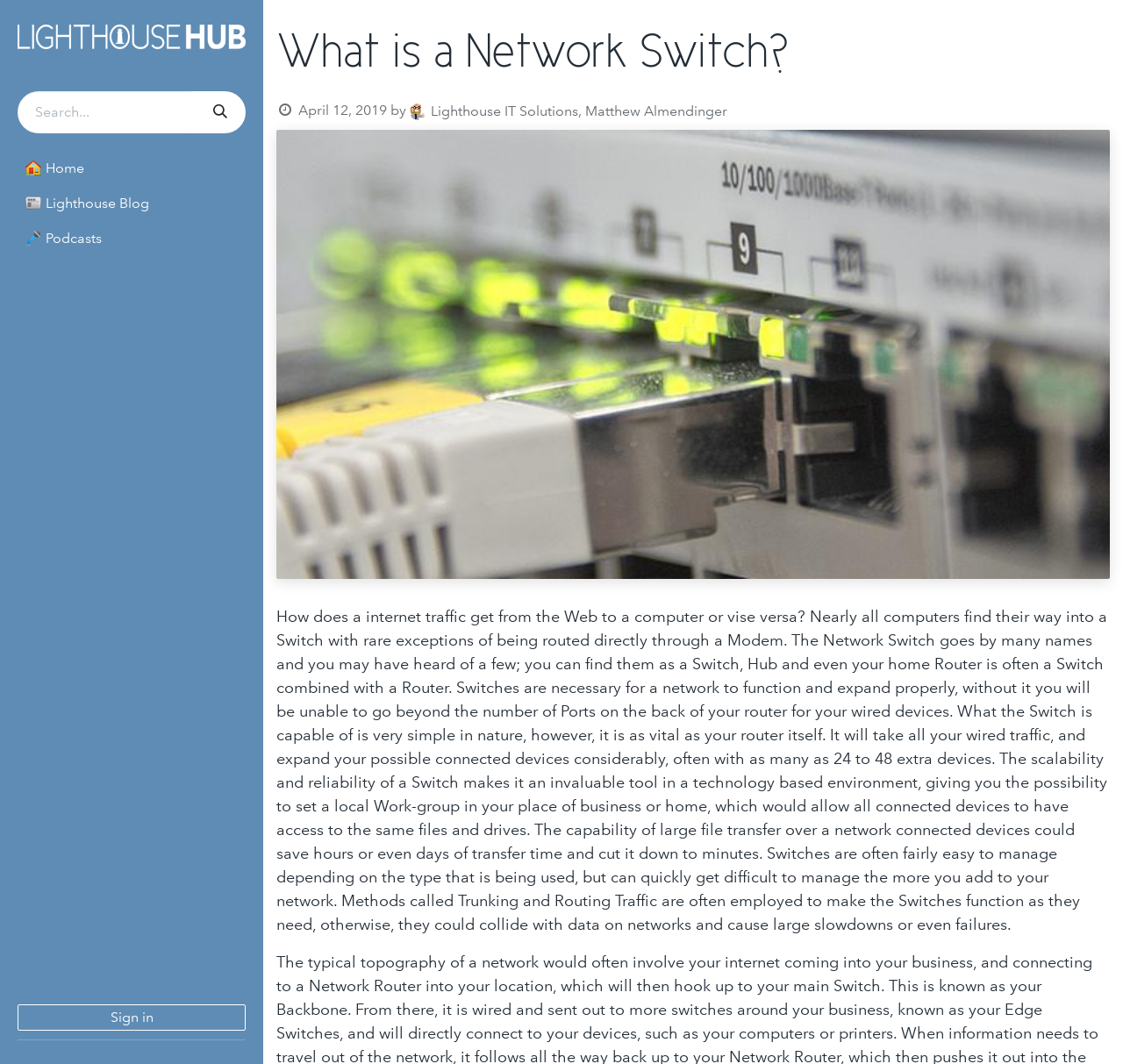What is the author of the article? Look at the image and give a one-word or short phrase answer.

Matthew Almendinger